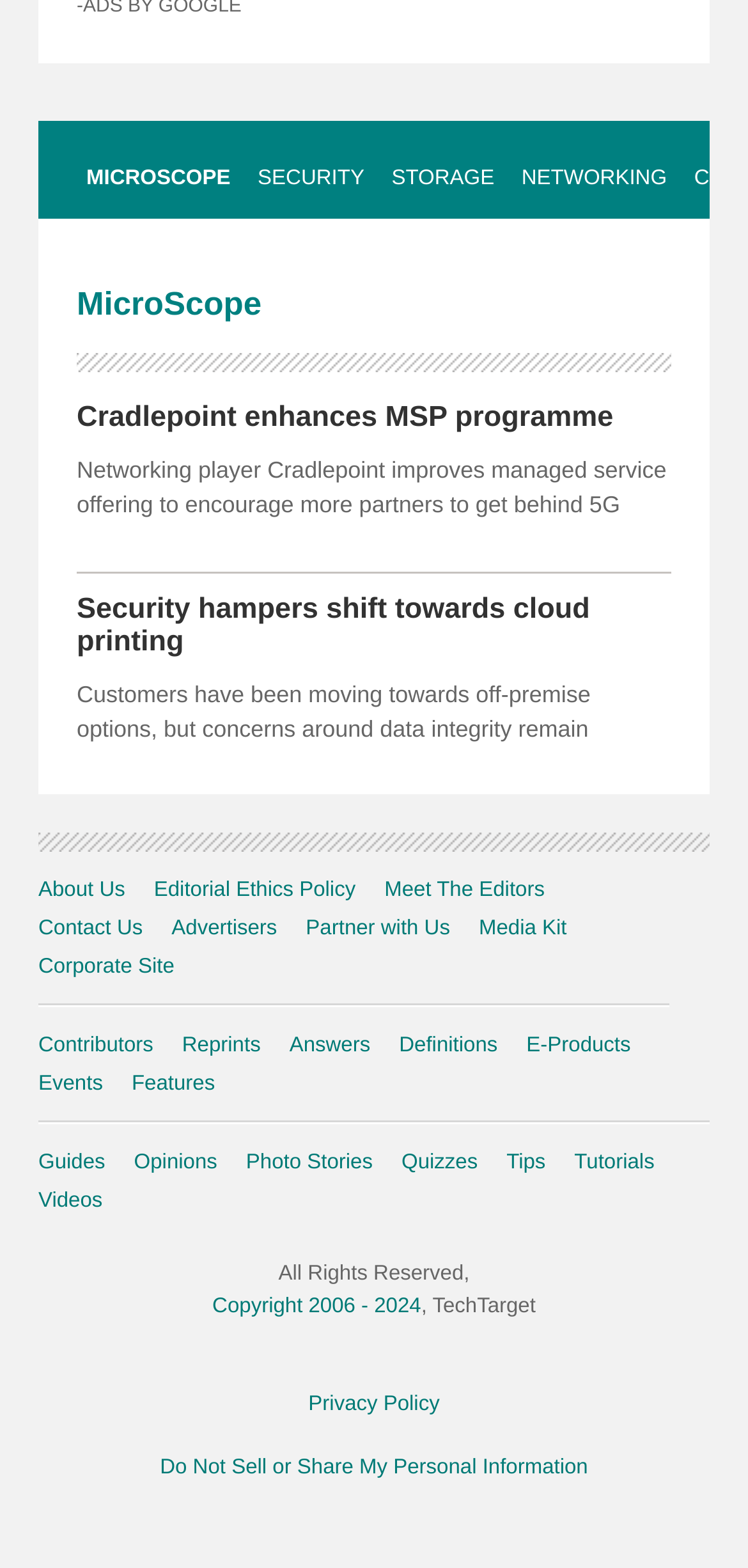Answer the question in one word or a short phrase:
How many types of resources are available on this website?

12